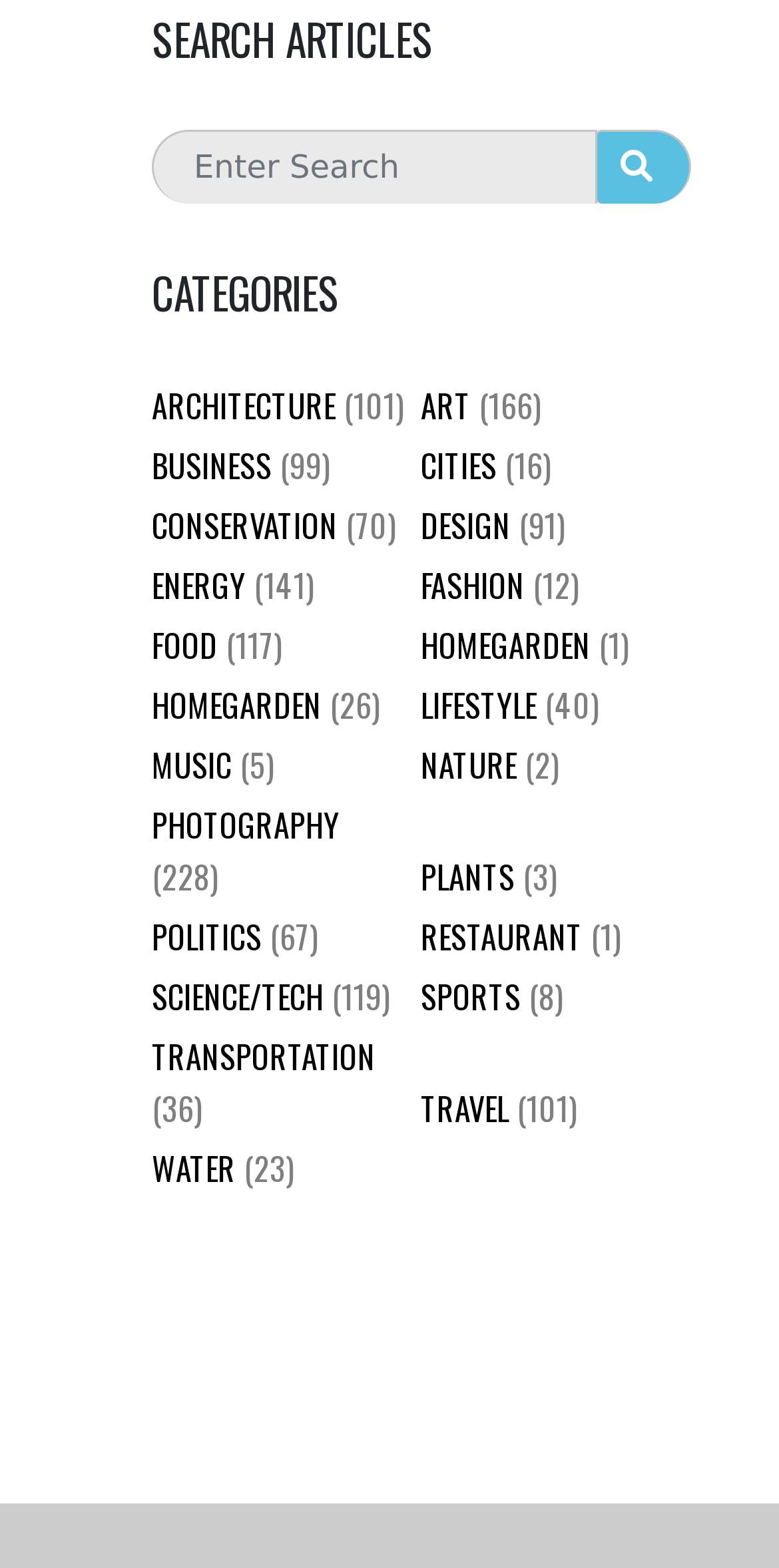What is the purpose of the search box?
Answer the question with just one word or phrase using the image.

Search articles